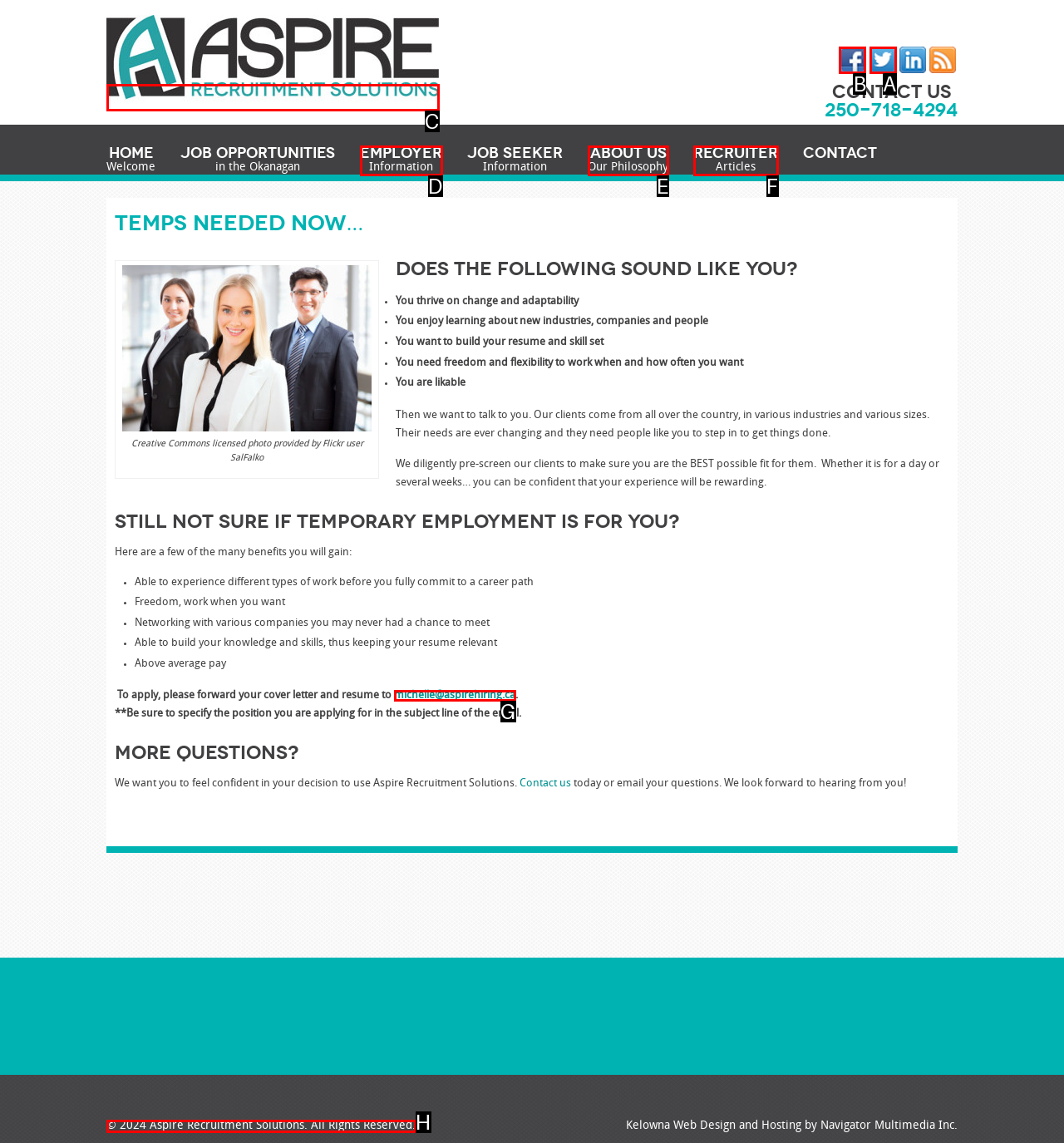To execute the task: Click on the Facebook link, which one of the highlighted HTML elements should be clicked? Answer with the option's letter from the choices provided.

B